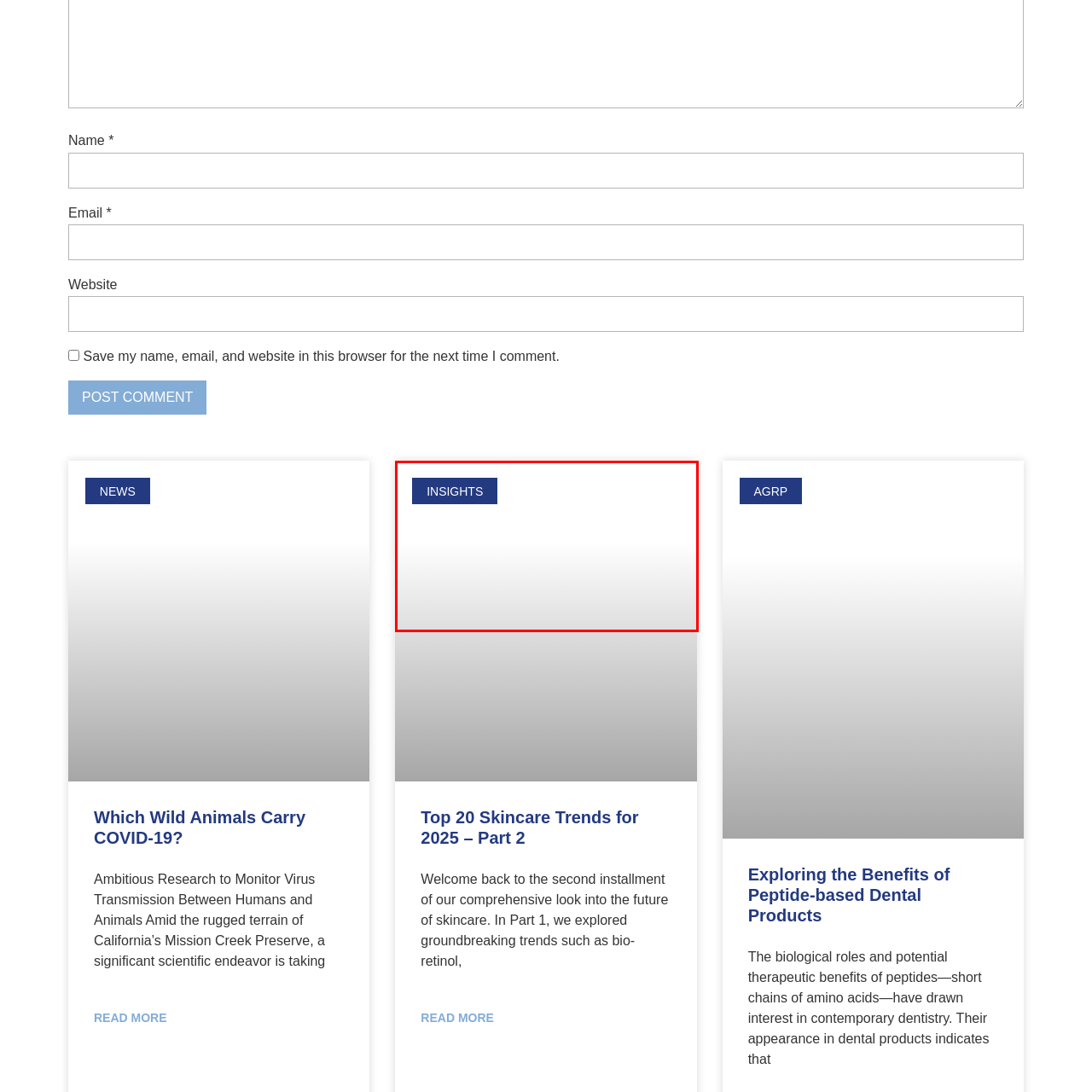Observe the image enclosed by the red border and respond to the subsequent question with a one-word or short phrase:
What is the purpose of the button?

Access insights